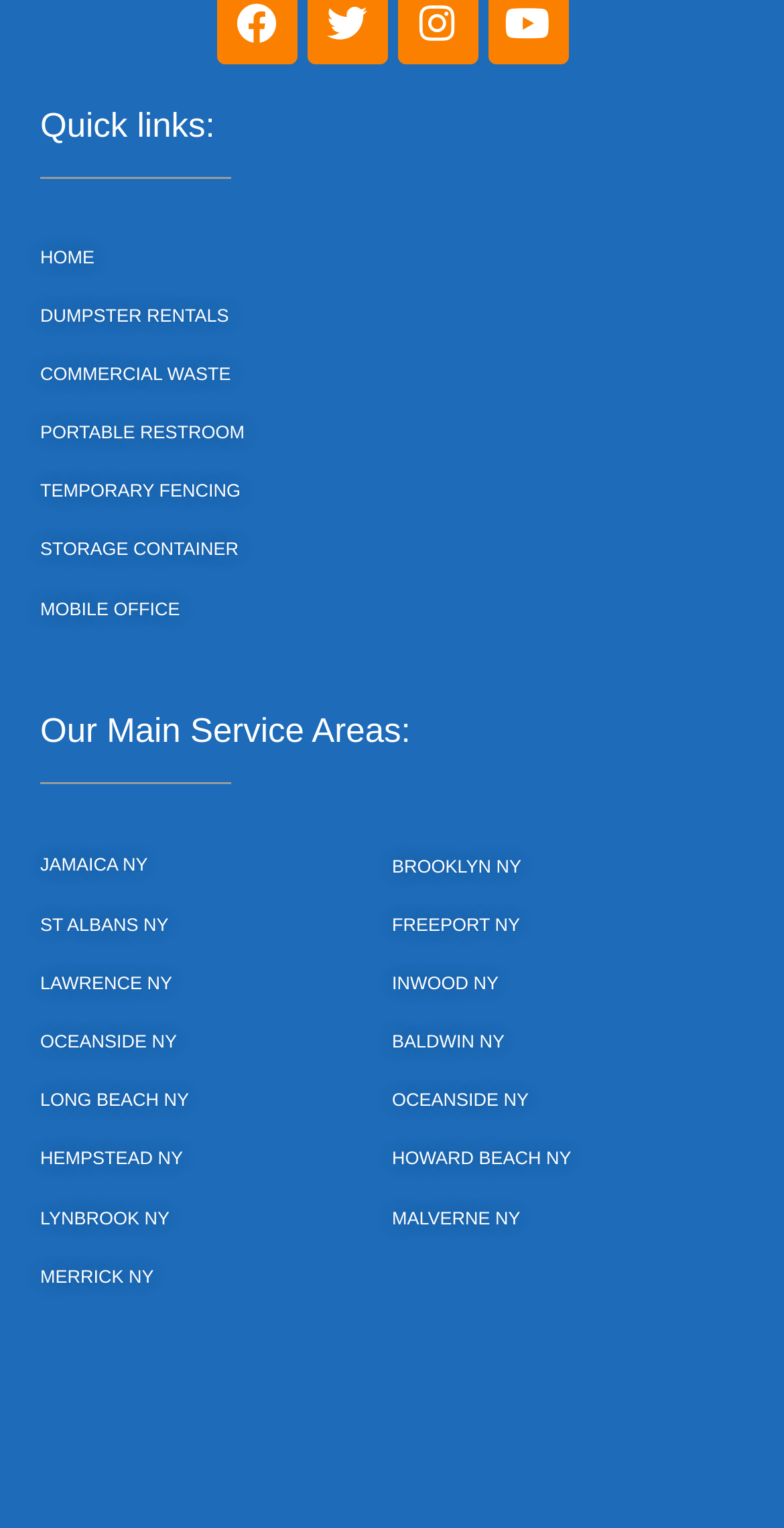Can you identify the bounding box coordinates of the clickable region needed to carry out this instruction: 'Click on HOME'? The coordinates should be four float numbers within the range of 0 to 1, stated as [left, top, right, bottom].

[0.051, 0.153, 0.949, 0.184]